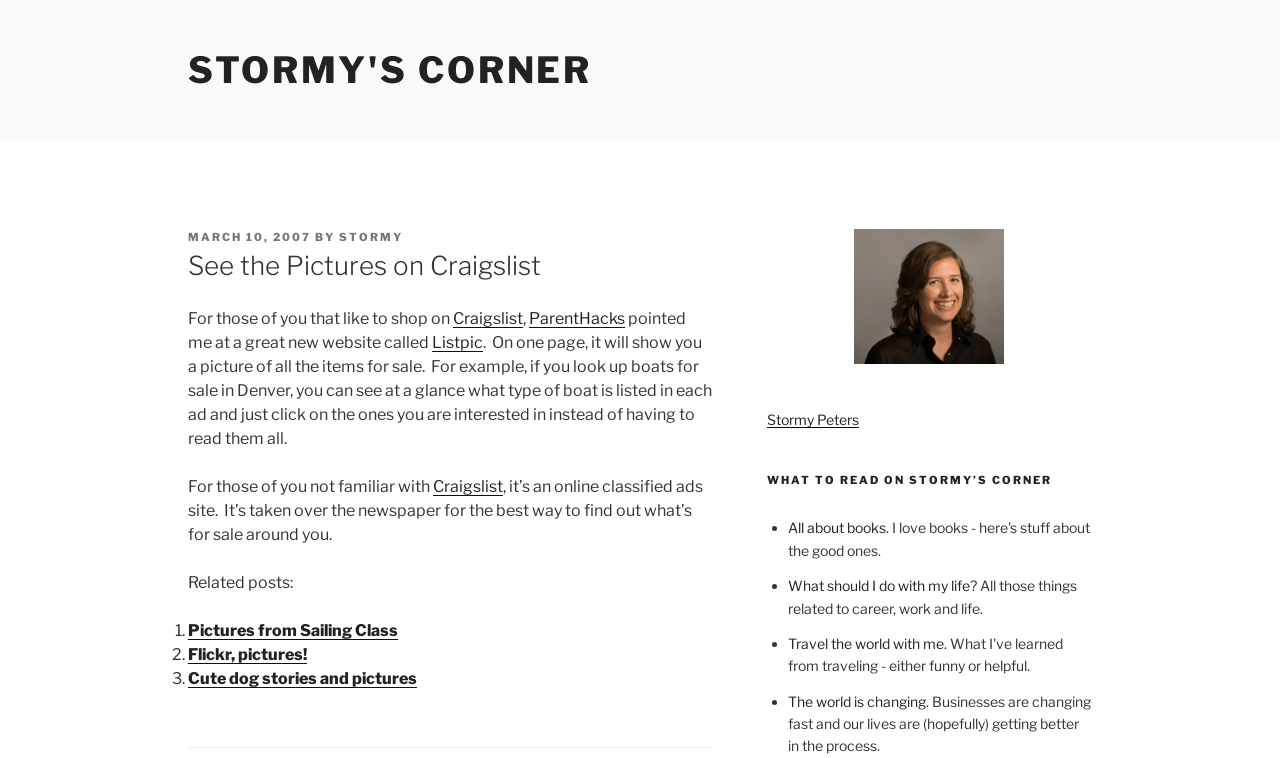What is the name of the website that shows pictures of items for sale?
Based on the content of the image, thoroughly explain and answer the question.

The website mentioned in the text is Listpic, which is described as a great new website that shows pictures of all the items for sale on one page, allowing users to see at a glance what type of item is listed in each ad and click on the ones they are interested in.